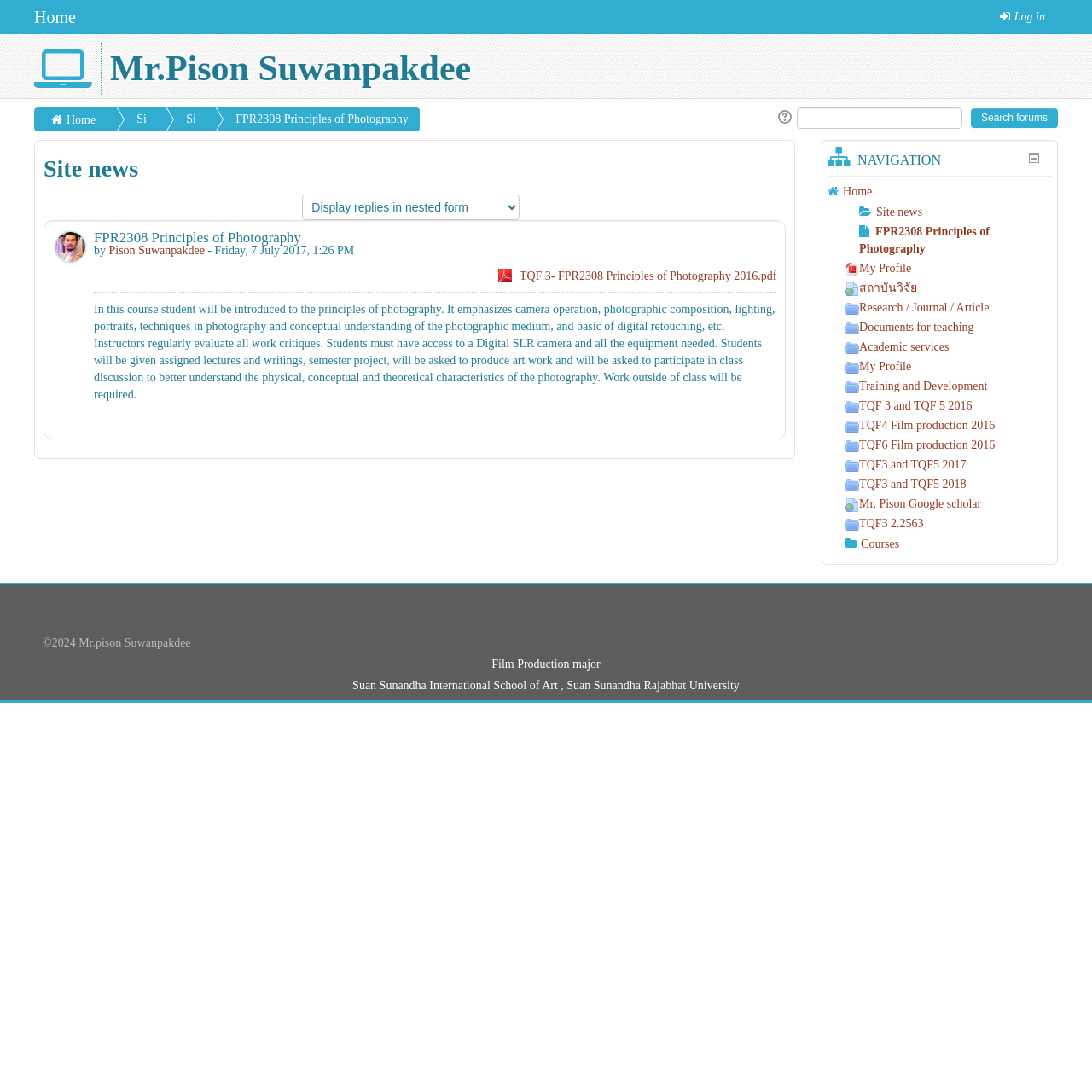Generate a comprehensive caption for the webpage you are viewing.

This webpage is about the course "FPR2308 Principles of Photography" taught by Mr. Pison Suwanpakdee. At the top left corner, there is a link to the instructor's profile, followed by a navigation menu with links to "Home", "Site news", and "FPR2308 Principles of Photography". On the top right corner, there is a login link and a search bar with a "Help with Search" button.

Below the navigation menu, there is a main content area that displays the course information. The course title "FPR2308 Principles of Photography" is displayed prominently, followed by a brief description of the course, which introduces students to the principles of photography, including camera operation, composition, lighting, and digital retouching. The course also requires students to have access to a Digital SLR camera and equipment.

On the right side of the main content area, there is a navigation block with links to various sections, including "Home", "Site news", "FPR2308 Principles of Photography", and several folders related to research, teaching, and academic services.

At the bottom of the page, there is a copyright notice and some additional information about the instructor, including a link to his Google Scholar profile.